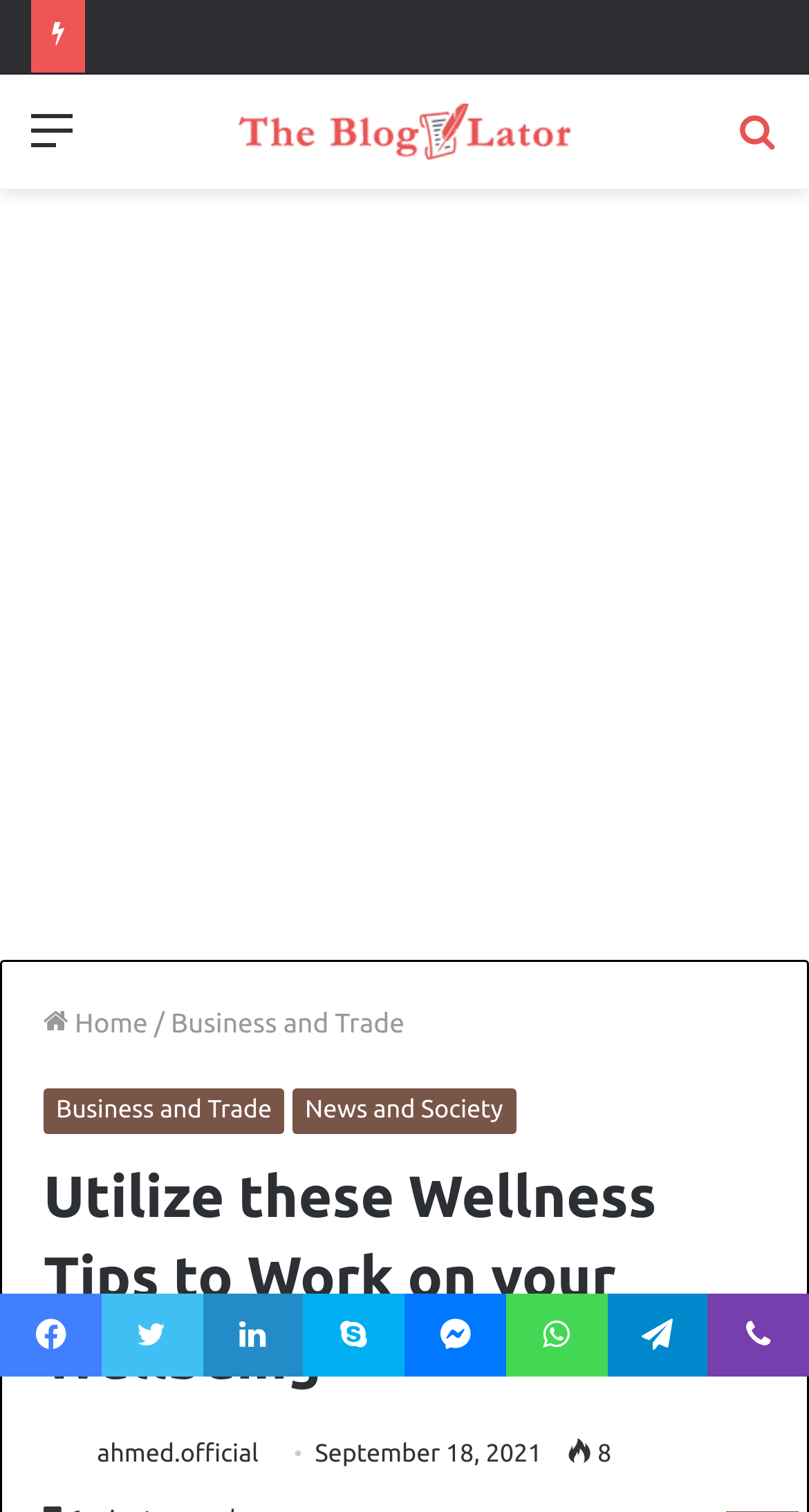Locate the bounding box coordinates of the element that should be clicked to fulfill the instruction: "Check Facebook page".

[0.0, 0.856, 0.125, 0.91]